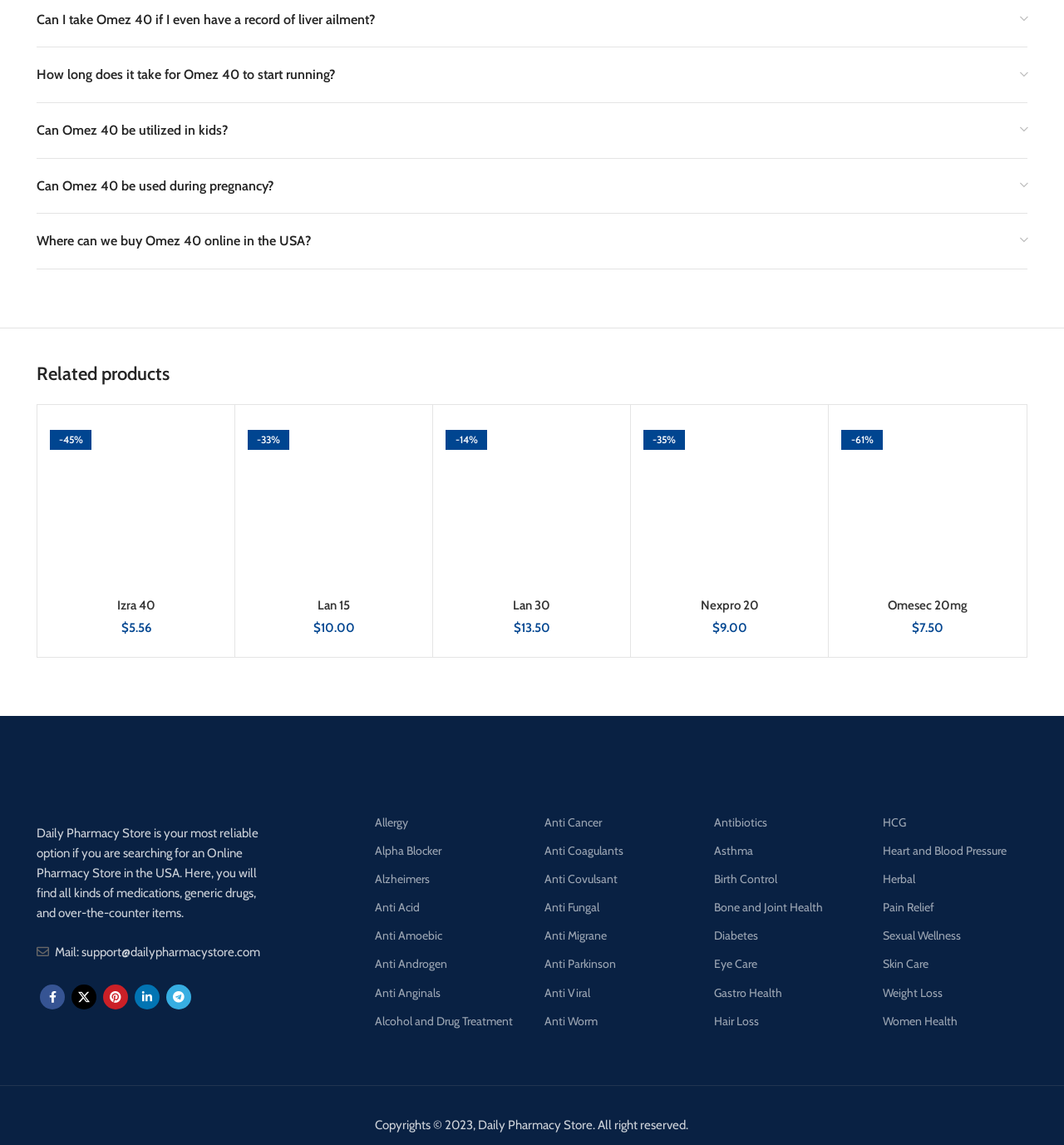Pinpoint the bounding box coordinates for the area that should be clicked to perform the following instruction: "Check the price of 'Nexpro 20 Tablet online'".

[0.605, 0.364, 0.766, 0.515]